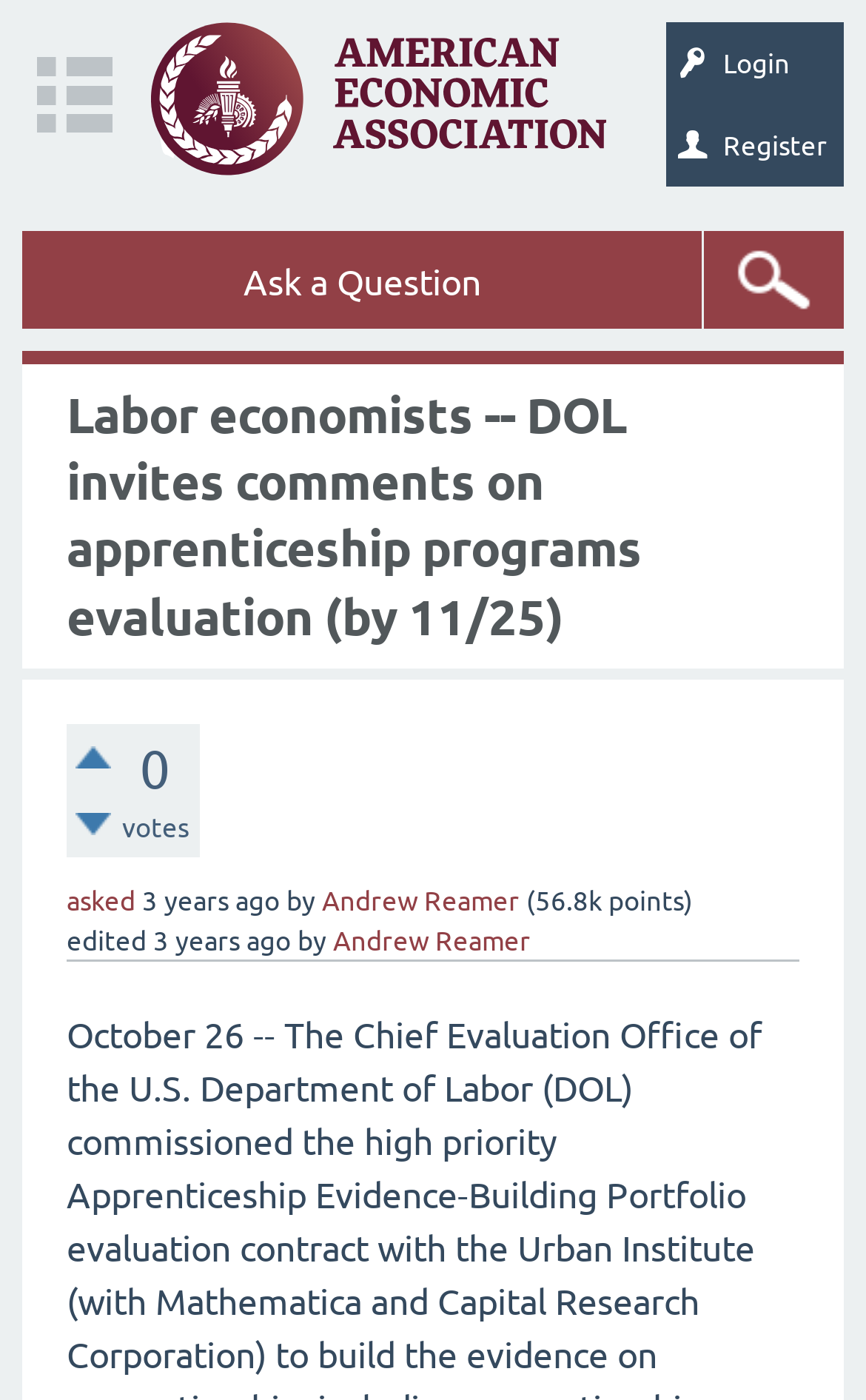For the given element description Ask a Question, determine the bounding box coordinates of the UI element. The coordinates should follow the format (top-left x, top-left y, bottom-right x, bottom-right y) and be within the range of 0 to 1.

[0.026, 0.165, 0.81, 0.235]